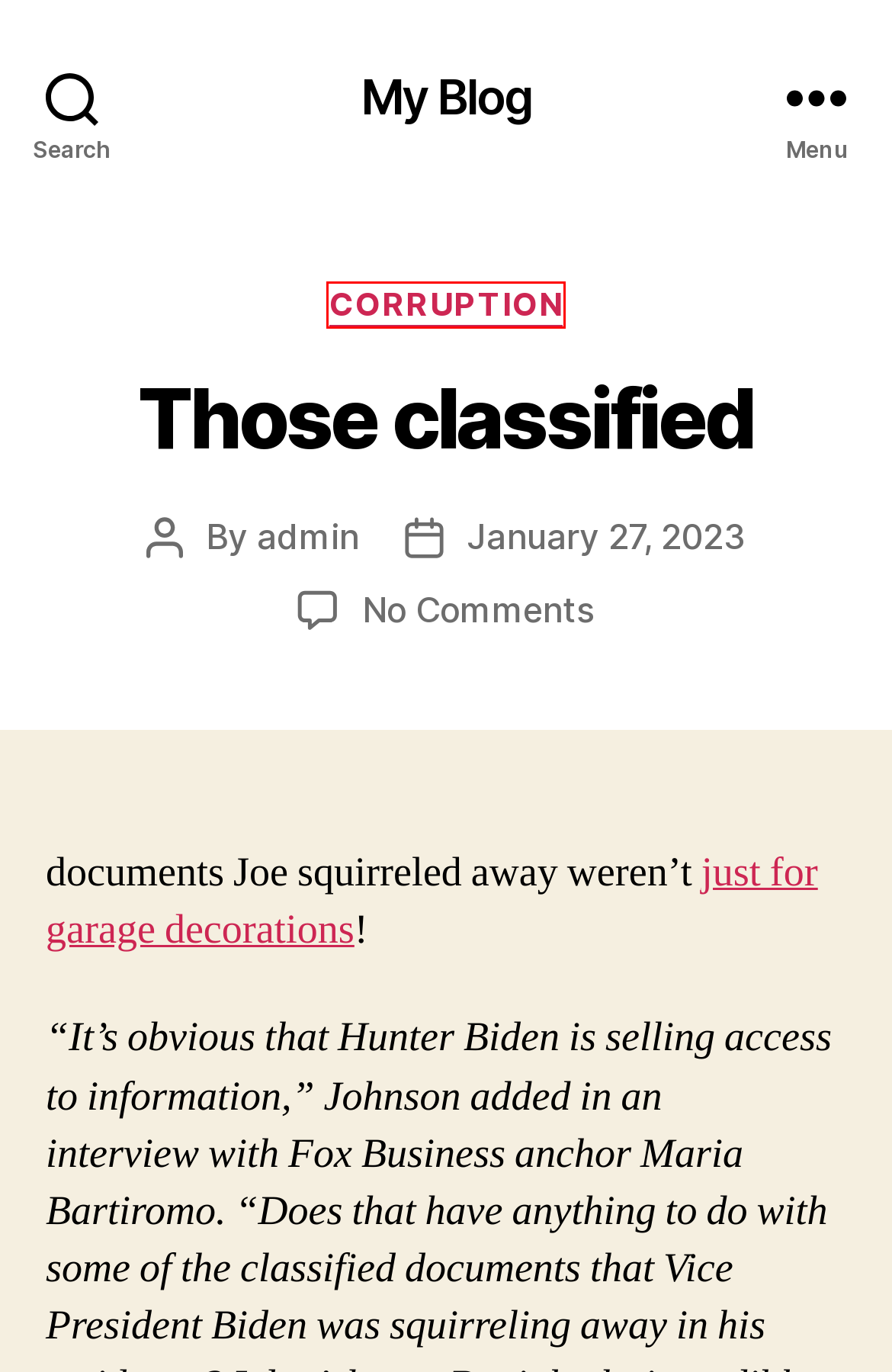Observe the screenshot of a webpage with a red bounding box highlighting an element. Choose the webpage description that accurately reflects the new page after the element within the bounding box is clicked. Here are the candidates:
A. Corruption – My Blog
B. Uh-Oh! – My Blog
C. July 2023 – My Blog
D. Piss-poor judgment – My Blog
E. My Blog – My WordPress Blog
F. Hope – My Blog
G. It’s important – My Blog
H. admin – My Blog

A